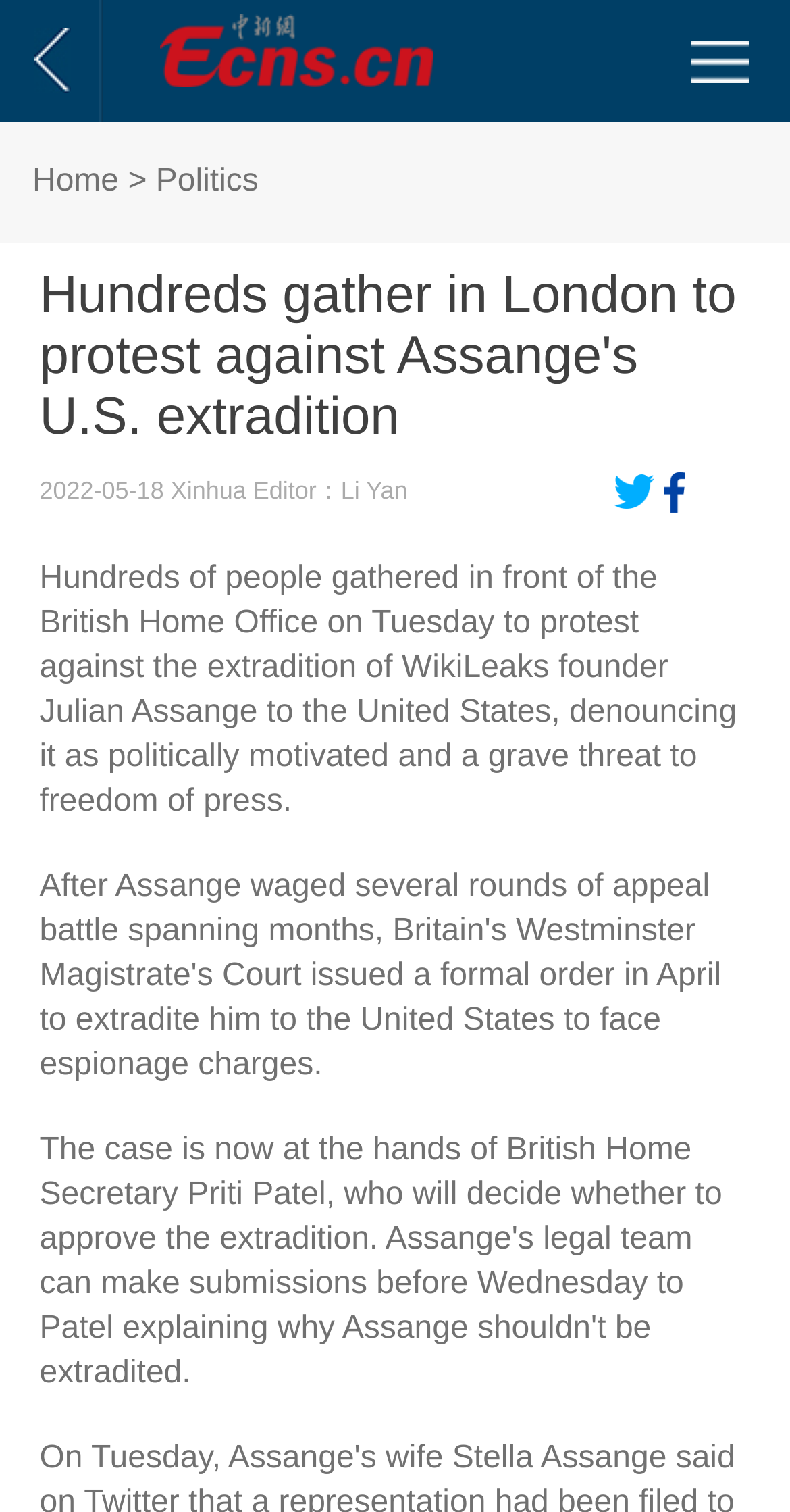Please determine and provide the text content of the webpage's heading.

Hundreds gather in London to protest against Assange's U.S. extradition